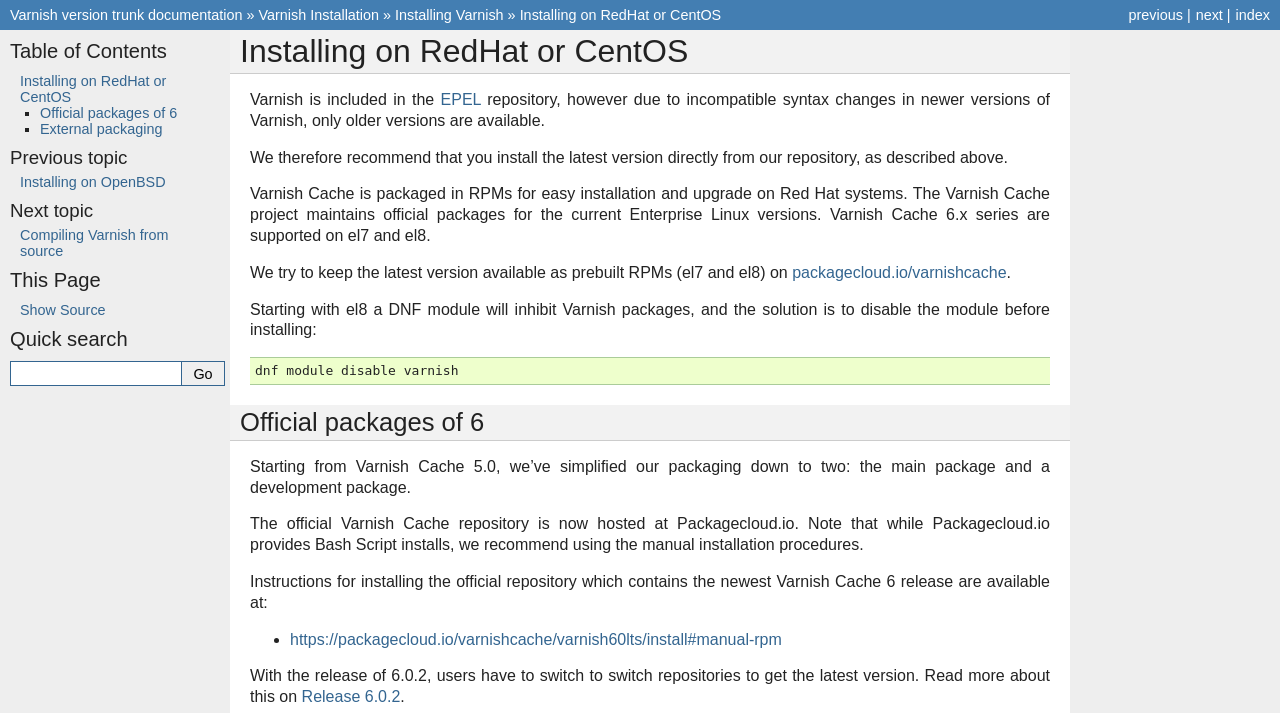Create a detailed description of the webpage's content and layout.

This webpage is about installing Varnish on RedHat or CentOS. At the top, there is a navigation section with links to the index, next, and previous pages, as well as a link to the Varnish version trunk documentation. 

Below the navigation section, there is a heading that reads "Installing on RedHat or CentOS". The main content of the page is divided into several sections. The first section explains that Varnish is included in the EPEL repository, but due to incompatible syntax changes, only older versions are available. It recommends installing the latest version directly from the Varnish repository.

The next section provides information about Varnish Cache being packaged in RPMs for easy installation and upgrade on Red Hat systems. It mentions that the Varnish Cache project maintains official packages for the current Enterprise Linux versions.

There is a section that explains how to install Varnish on el8, which involves disabling a DNF module before installing. 

The page also has a section about official packages of Varnish Cache 6, which explains that the packaging has been simplified to two packages: the main package and a development package. 

Further down, there is a section that provides instructions for installing the official repository, which contains the newest Varnish Cache 6 release. 

The page also has a table of contents section, which links to different topics, including "Installing on RedHat or CentOS", "Official packages of 6", and "External packaging". 

At the bottom of the page, there are links to the previous topic, "Installing on OpenBSD", and the next topic, "Compiling Varnish from source". There is also a section that allows users to view the source of the page and a quick search function.